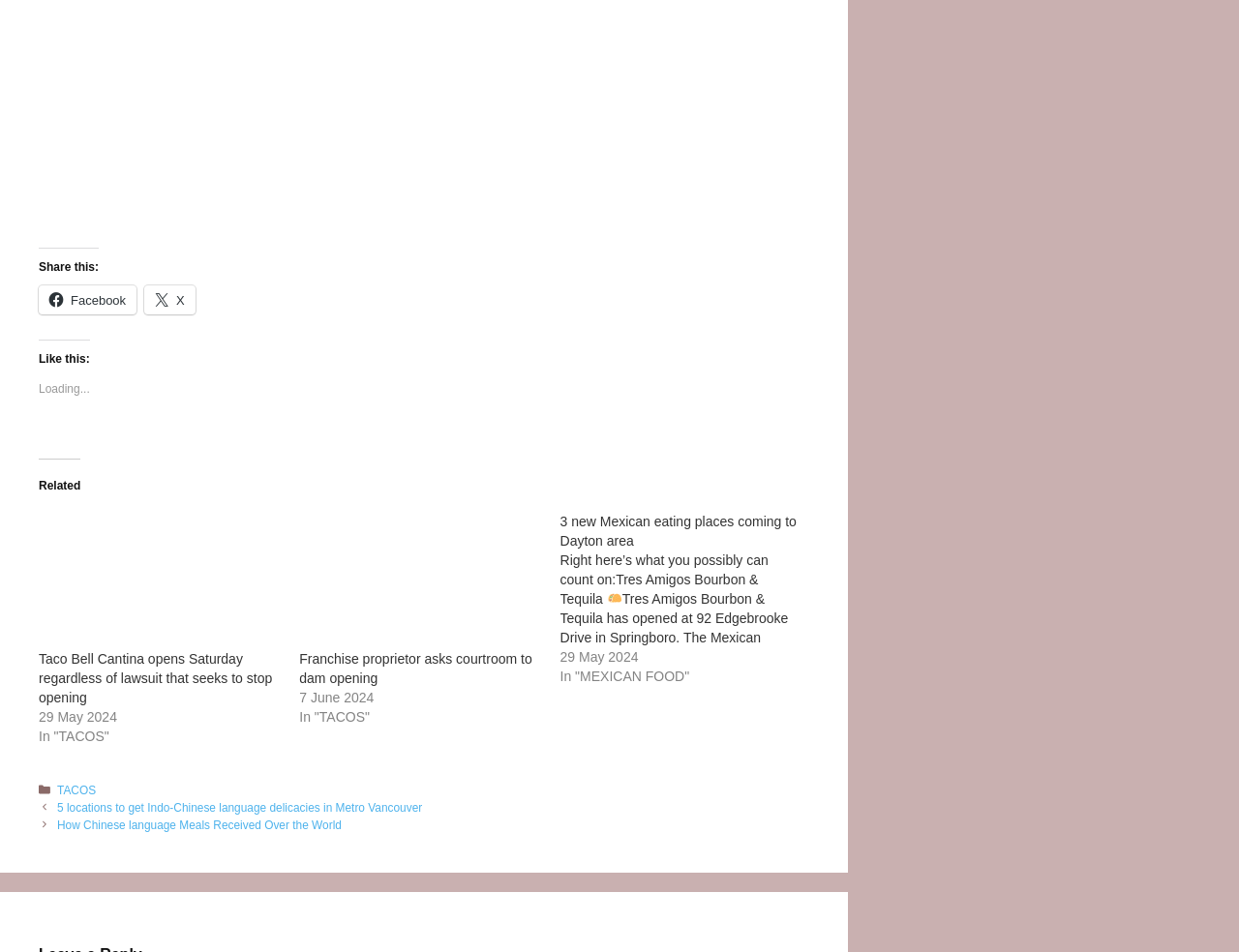Please find and report the bounding box coordinates of the element to click in order to perform the following action: "Go to 'TACOS' category". The coordinates should be expressed as four float numbers between 0 and 1, in the format [left, top, right, bottom].

[0.046, 0.823, 0.077, 0.837]